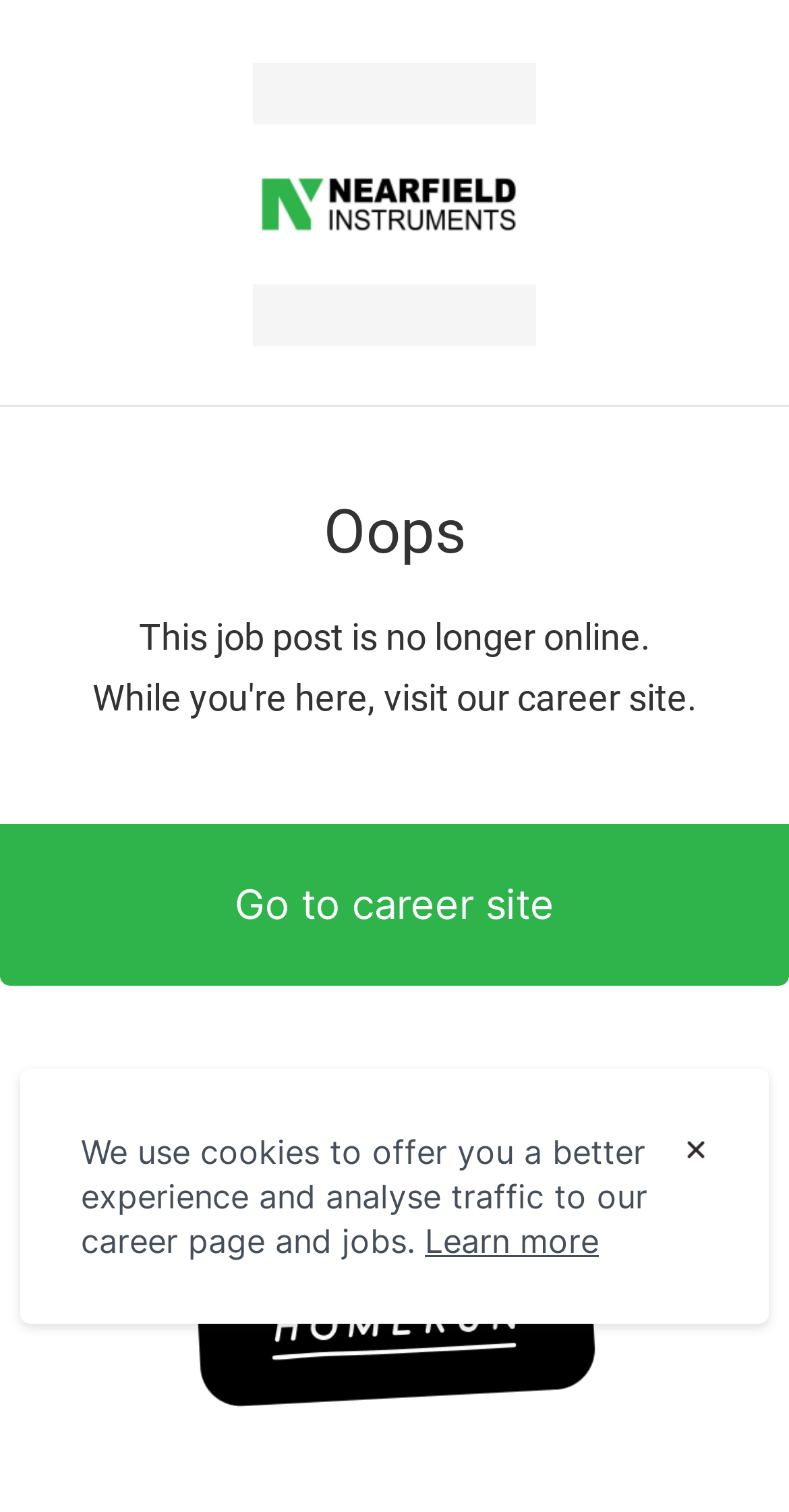Give a one-word or phrase response to the following question: What is the status of the job post?

No longer online